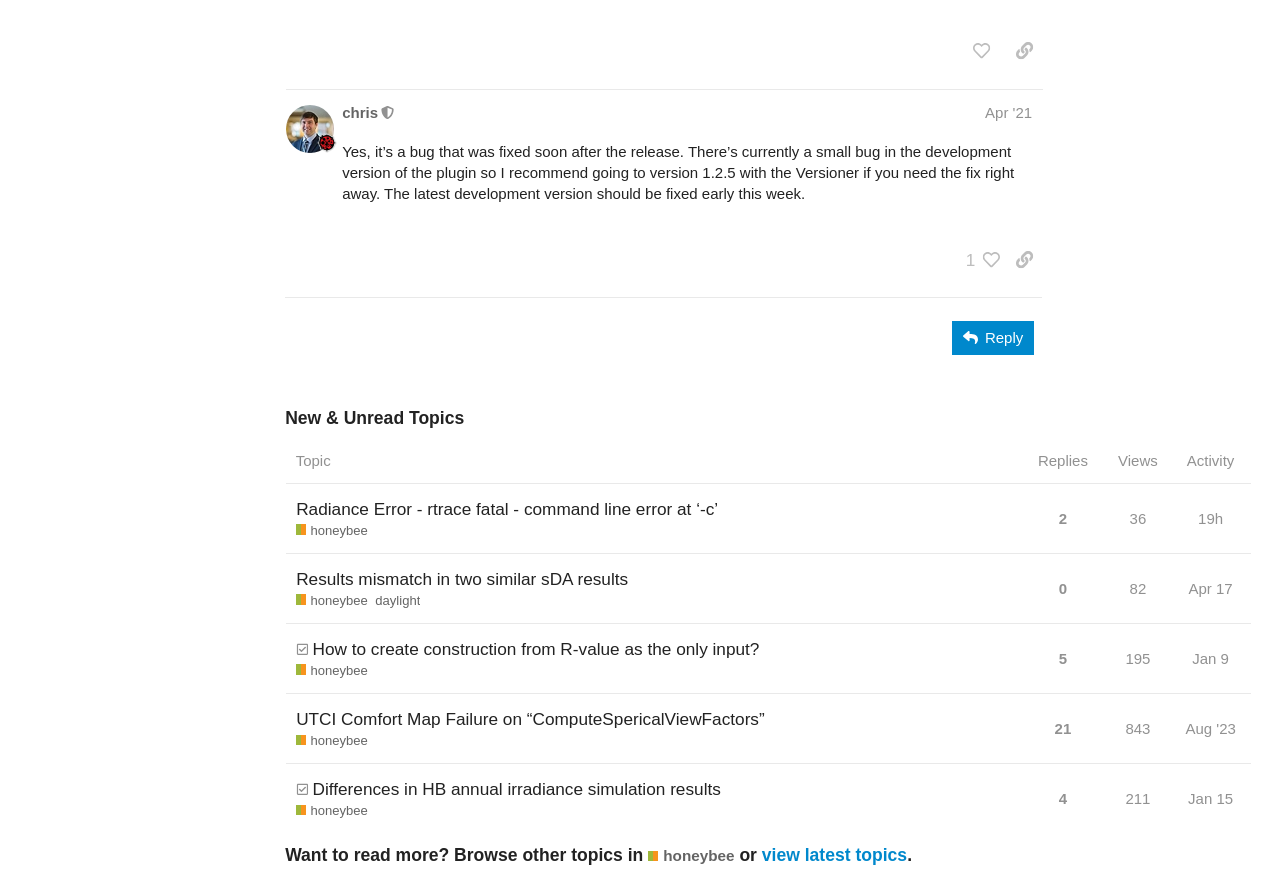Utilize the details in the image to thoroughly answer the following question: What is the username of the moderator who posted on Apr '21?

I found the username by looking at the post with the timestamp 'Apr '21' and saw that the username 'chris' was associated with the moderator badge.